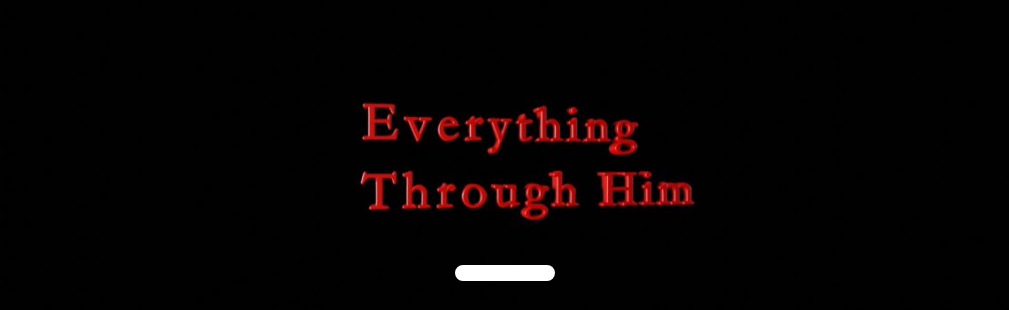Using details from the image, please answer the following question comprehensively:
What is the color of the text 'Everything Through Him'?

According to the caption, the words 'Everything Through Him' are styled in a 'bold, vibrant red', which implies that the text is displayed in the color red.